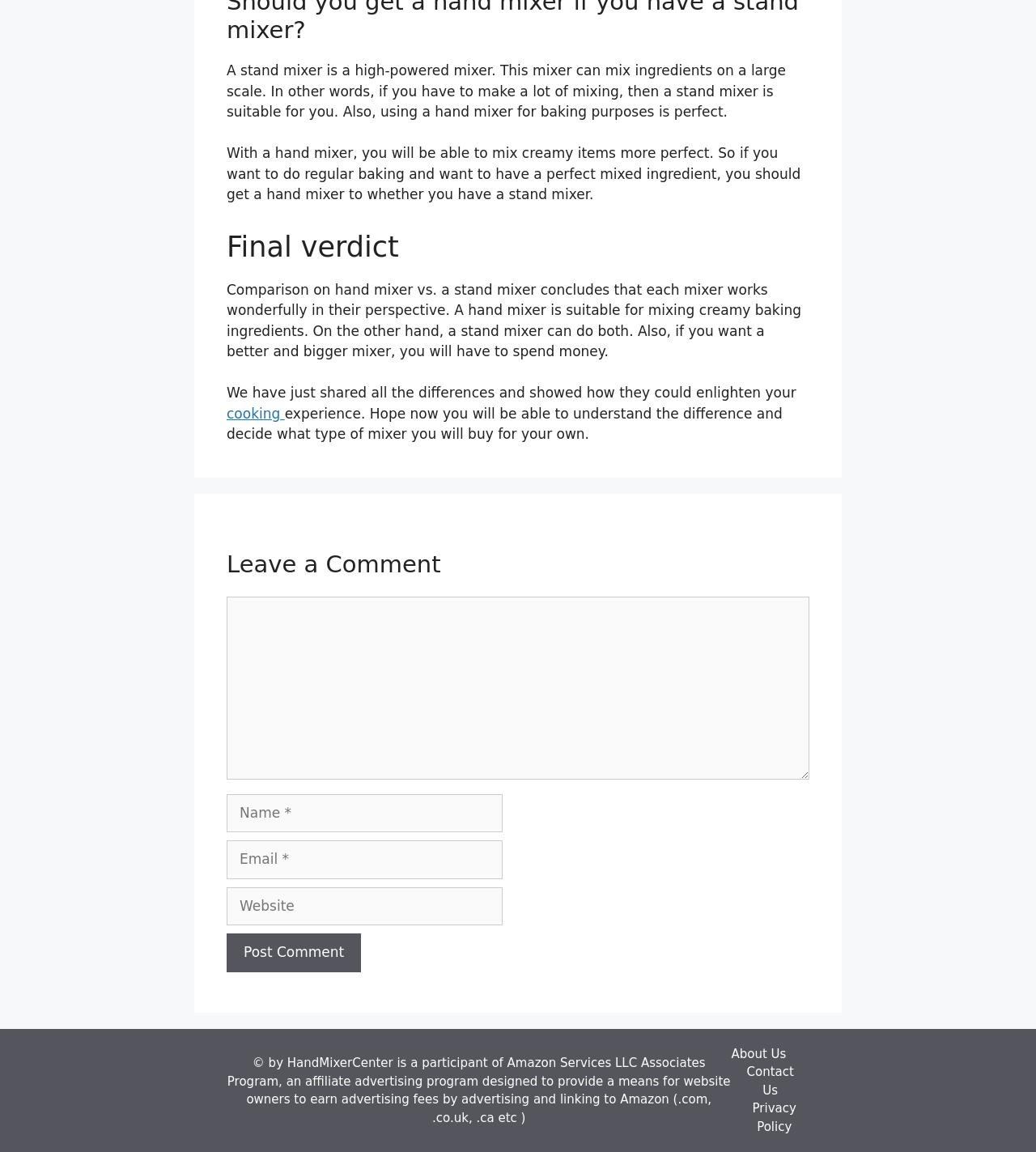Could you specify the bounding box coordinates for the clickable section to complete the following instruction: "Enter your email in the 'Email' field"?

[0.219, 0.73, 0.485, 0.763]